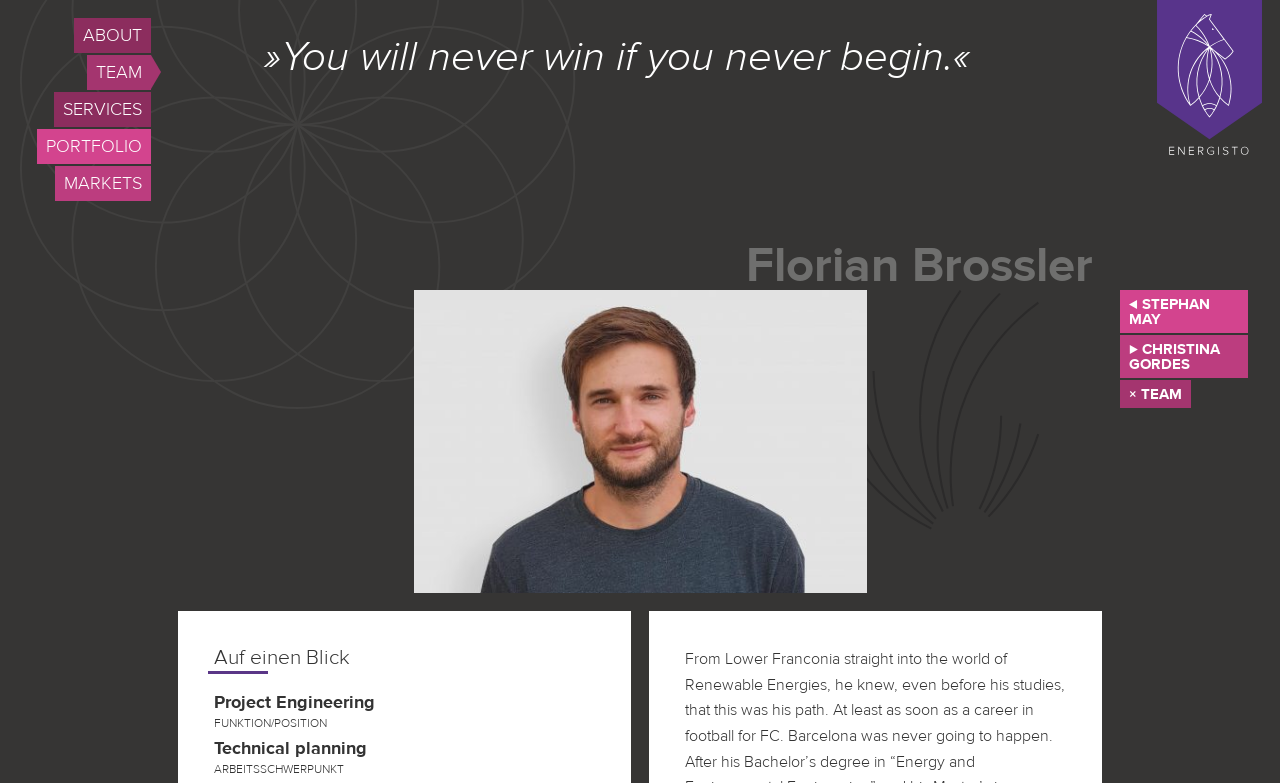Show the bounding box coordinates for the element that needs to be clicked to execute the following instruction: "Read the quote". Provide the coordinates in the form of four float numbers between 0 and 1, i.e., [left, top, right, bottom].

[0.206, 0.04, 0.758, 0.106]